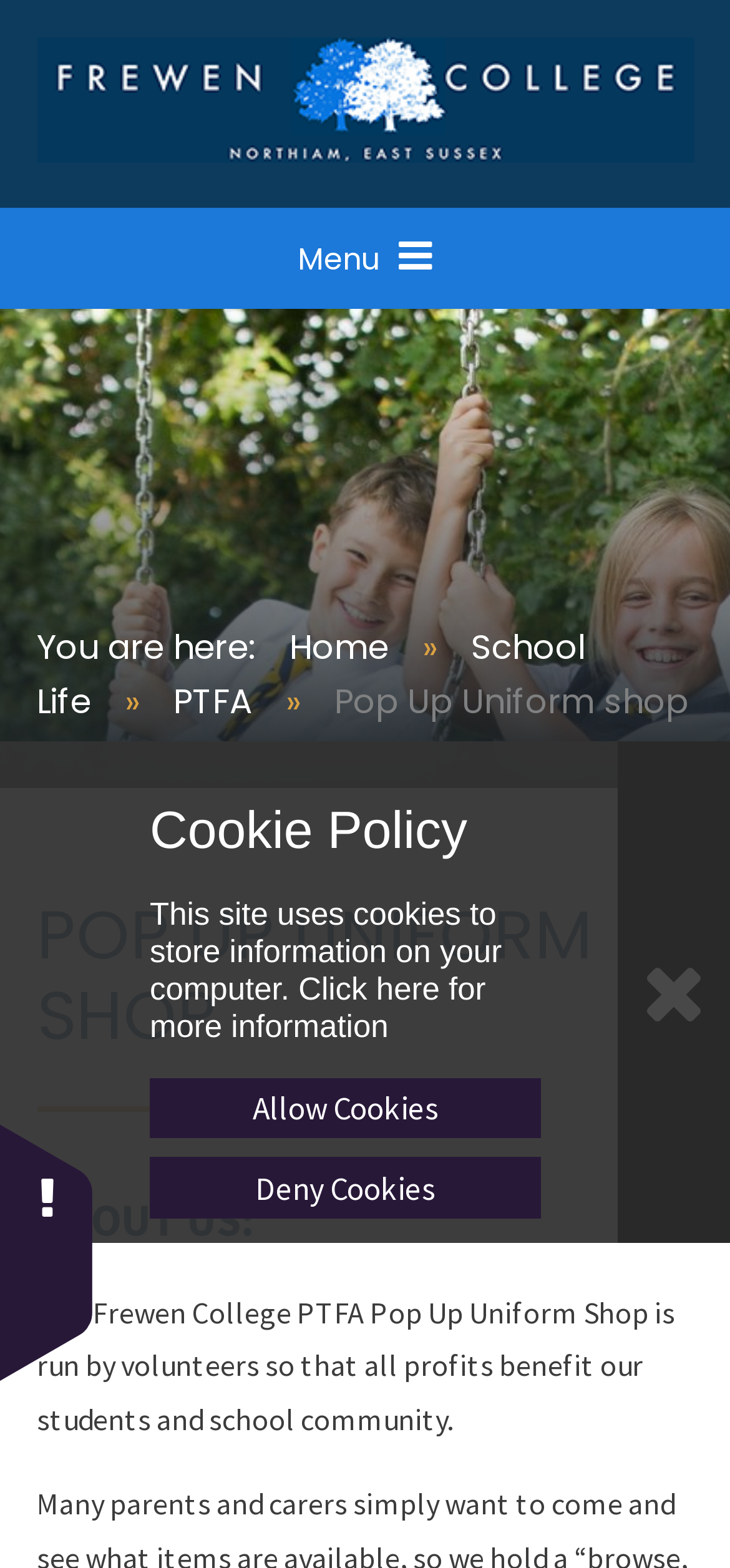Locate the coordinates of the bounding box for the clickable region that fulfills this instruction: "Go to the 'Pop Up Uniform shop' page".

[0.458, 0.432, 0.942, 0.462]